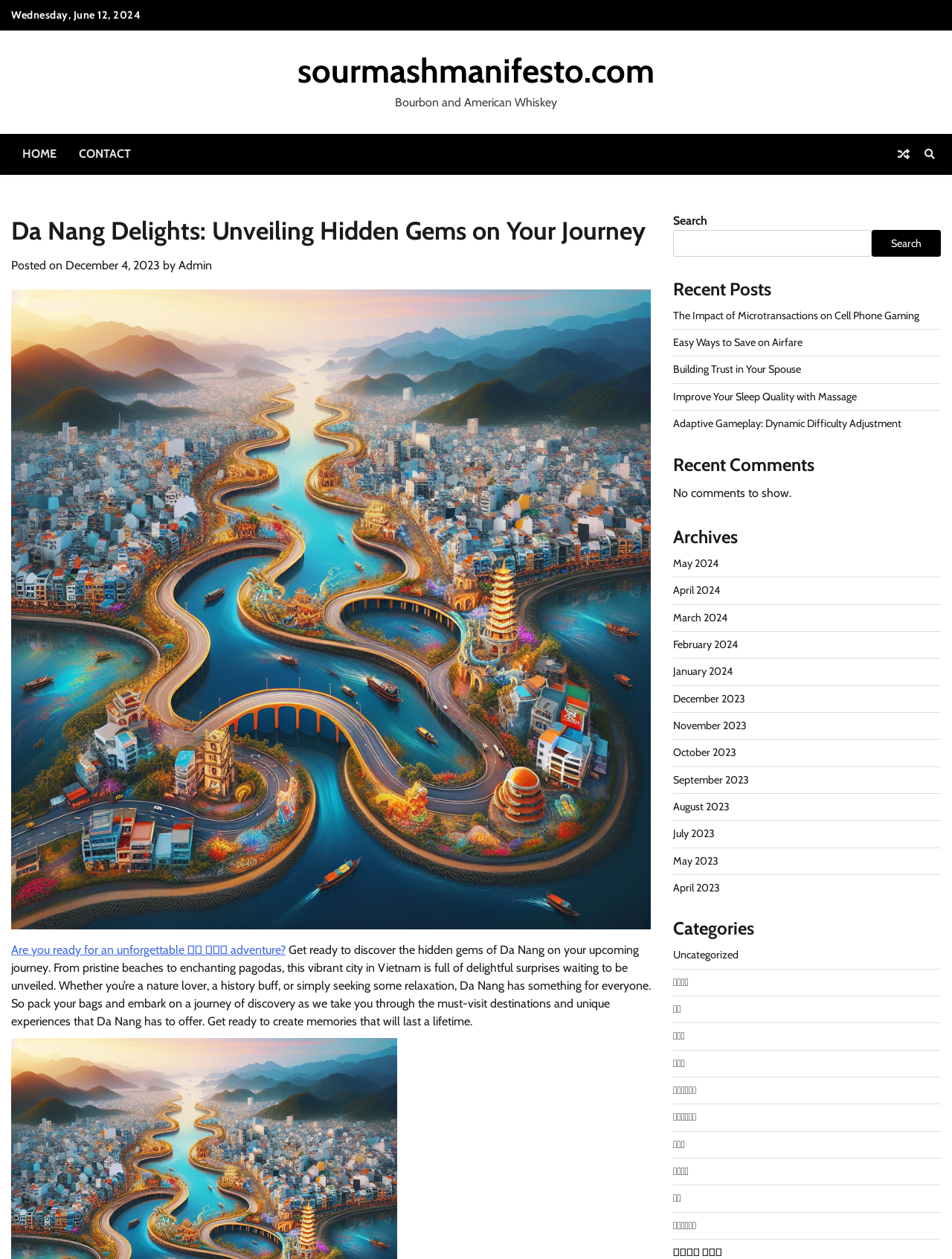Please find the bounding box coordinates of the element's region to be clicked to carry out this instruction: "Contact us".

None